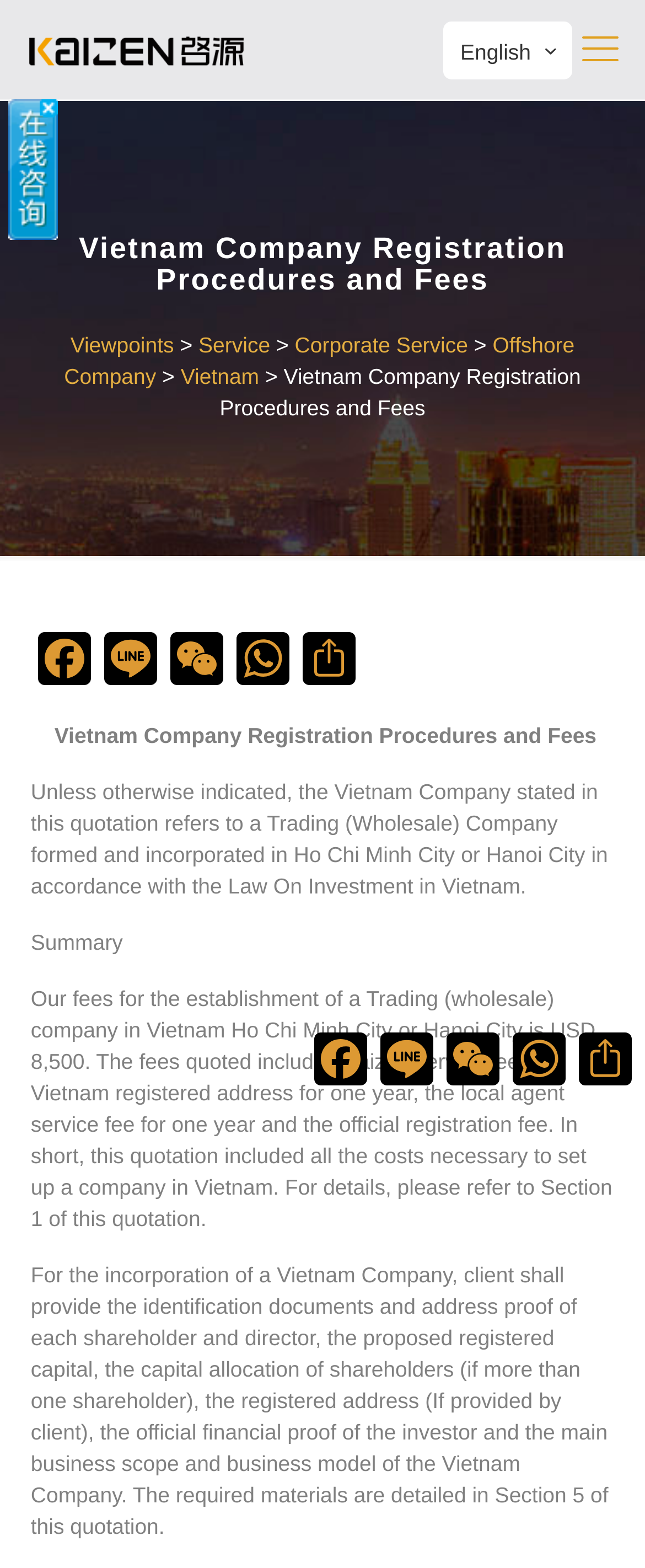Show the bounding box coordinates of the element that should be clicked to complete the task: "Click on the 'English' language option".

[0.714, 0.025, 0.823, 0.041]